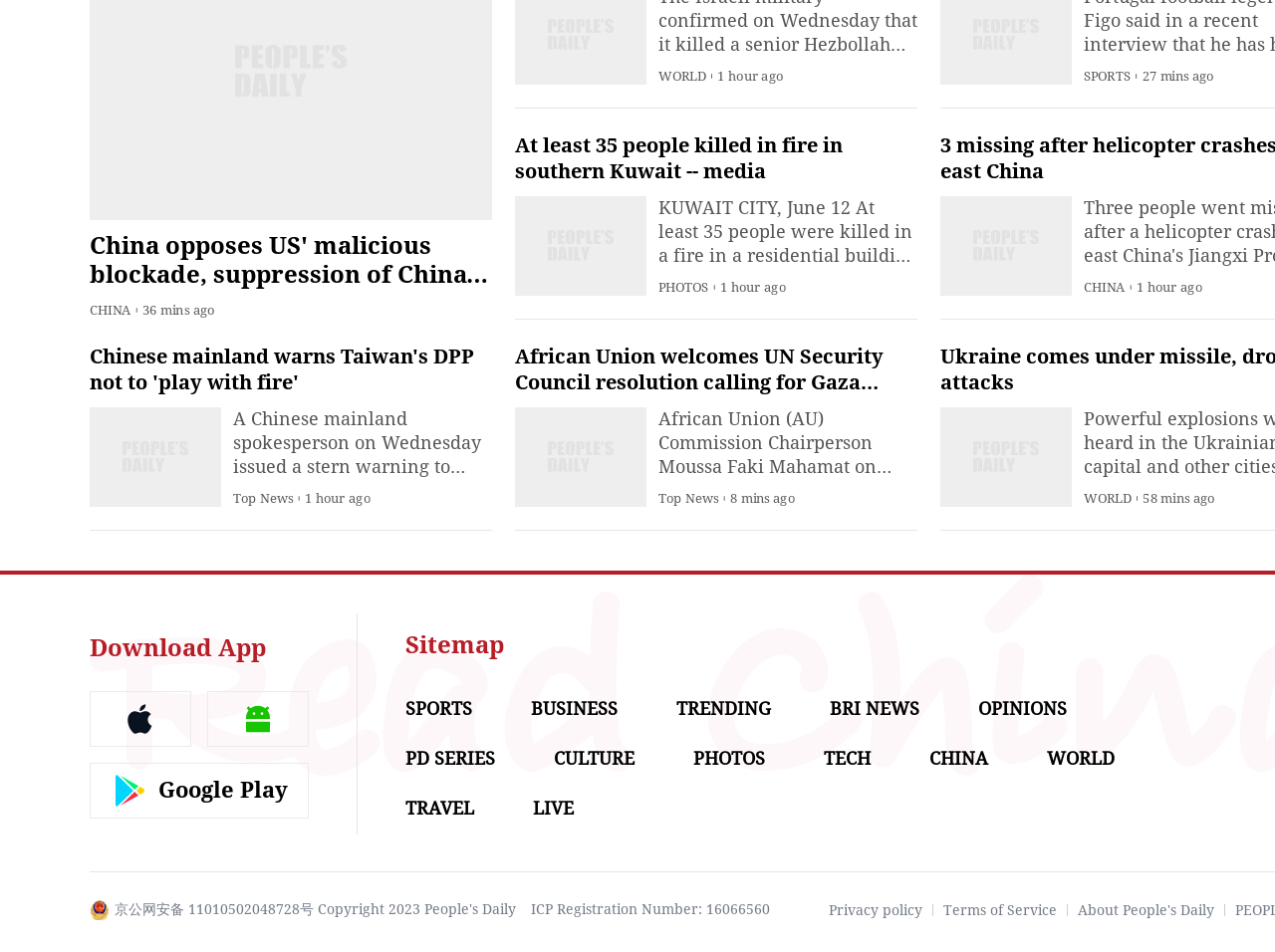Please identify the coordinates of the bounding box for the clickable region that will accomplish this instruction: "Check the PHOTOS".

[0.516, 0.293, 0.556, 0.308]